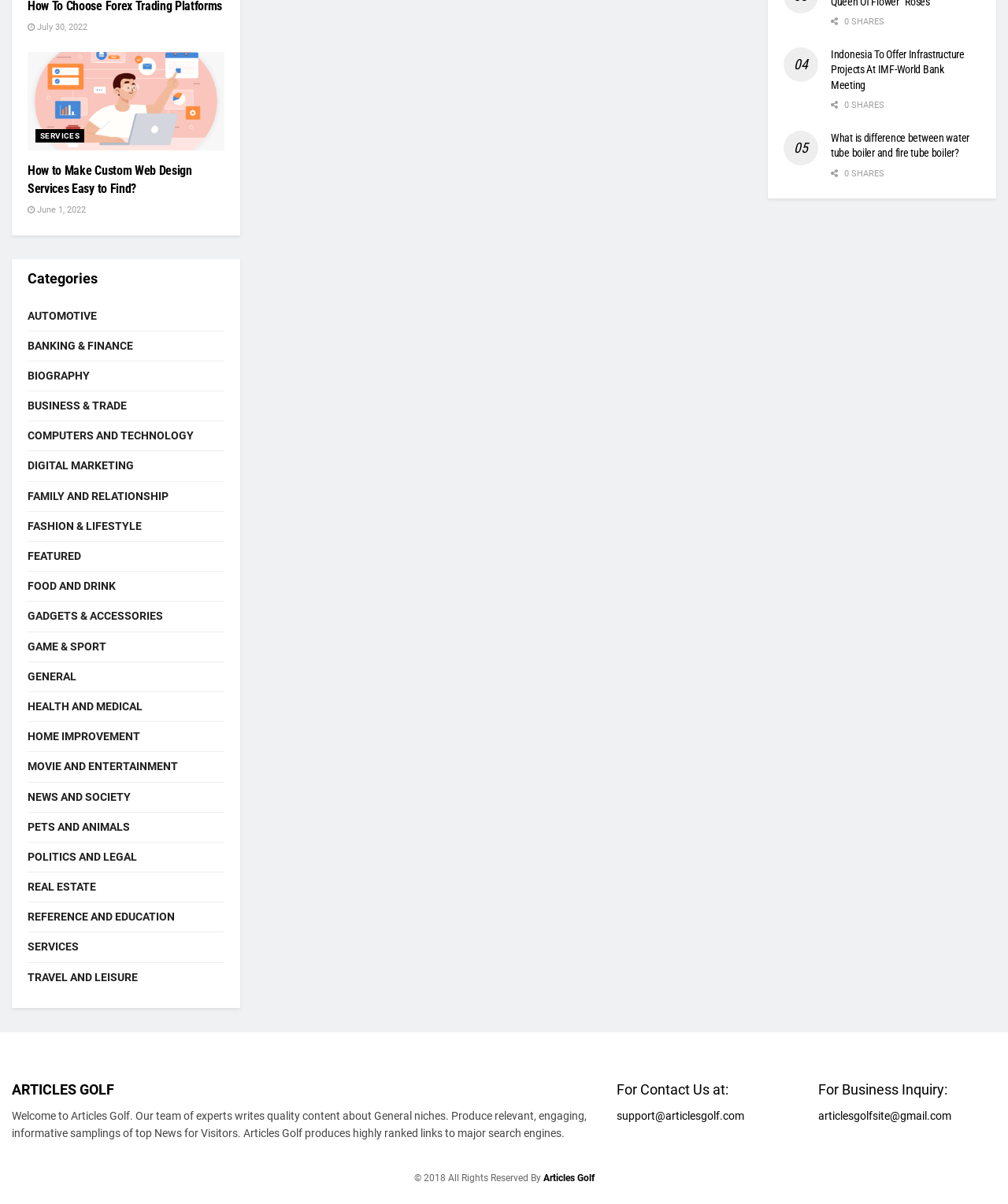From the element description Featured, predict the bounding box coordinates of the UI element. The coordinates must be specified in the format (top-left x, top-left y, bottom-right x, bottom-right y) and should be within the 0 to 1 range.

[0.027, 0.454, 0.08, 0.47]